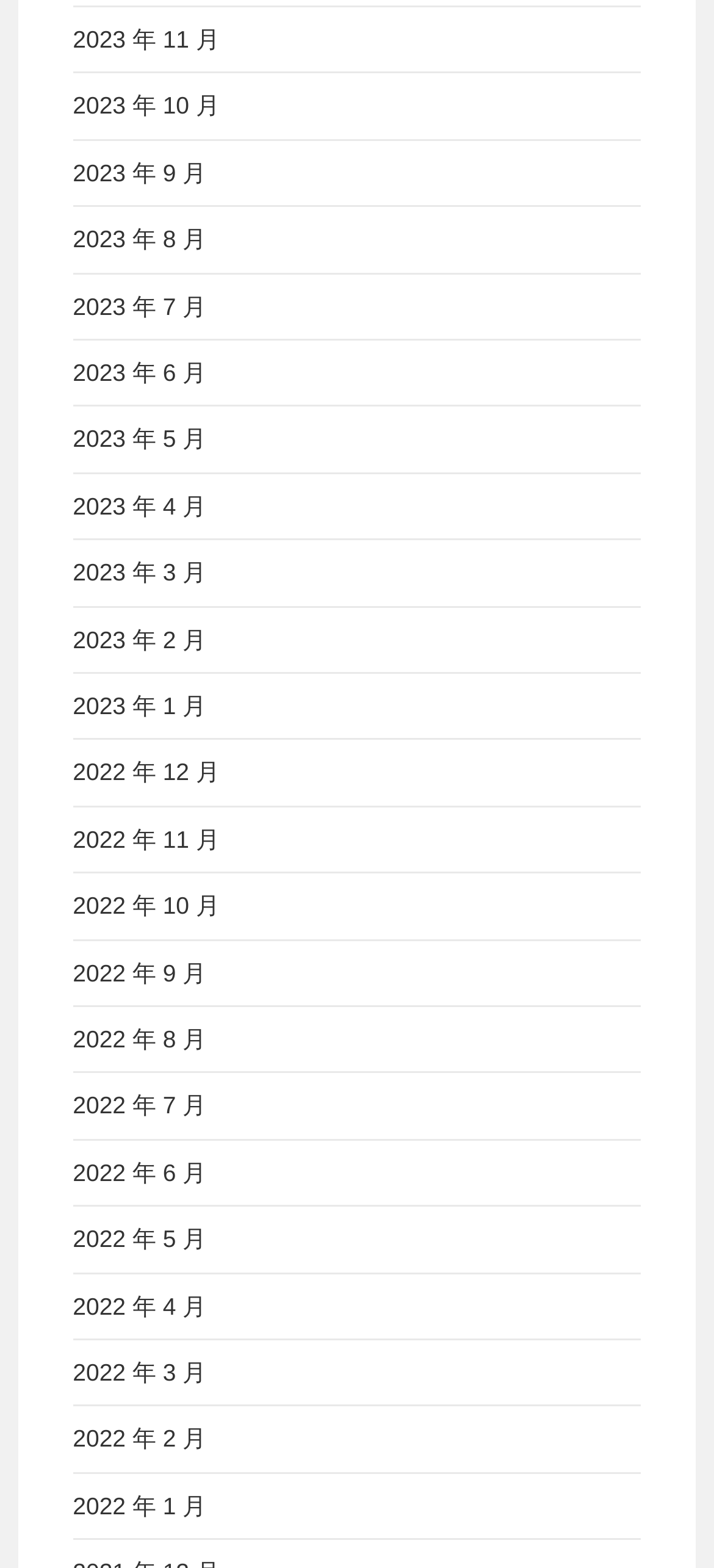Determine the coordinates of the bounding box that should be clicked to complete the instruction: "view 2023 年 6 月". The coordinates should be represented by four float numbers between 0 and 1: [left, top, right, bottom].

[0.102, 0.229, 0.289, 0.246]